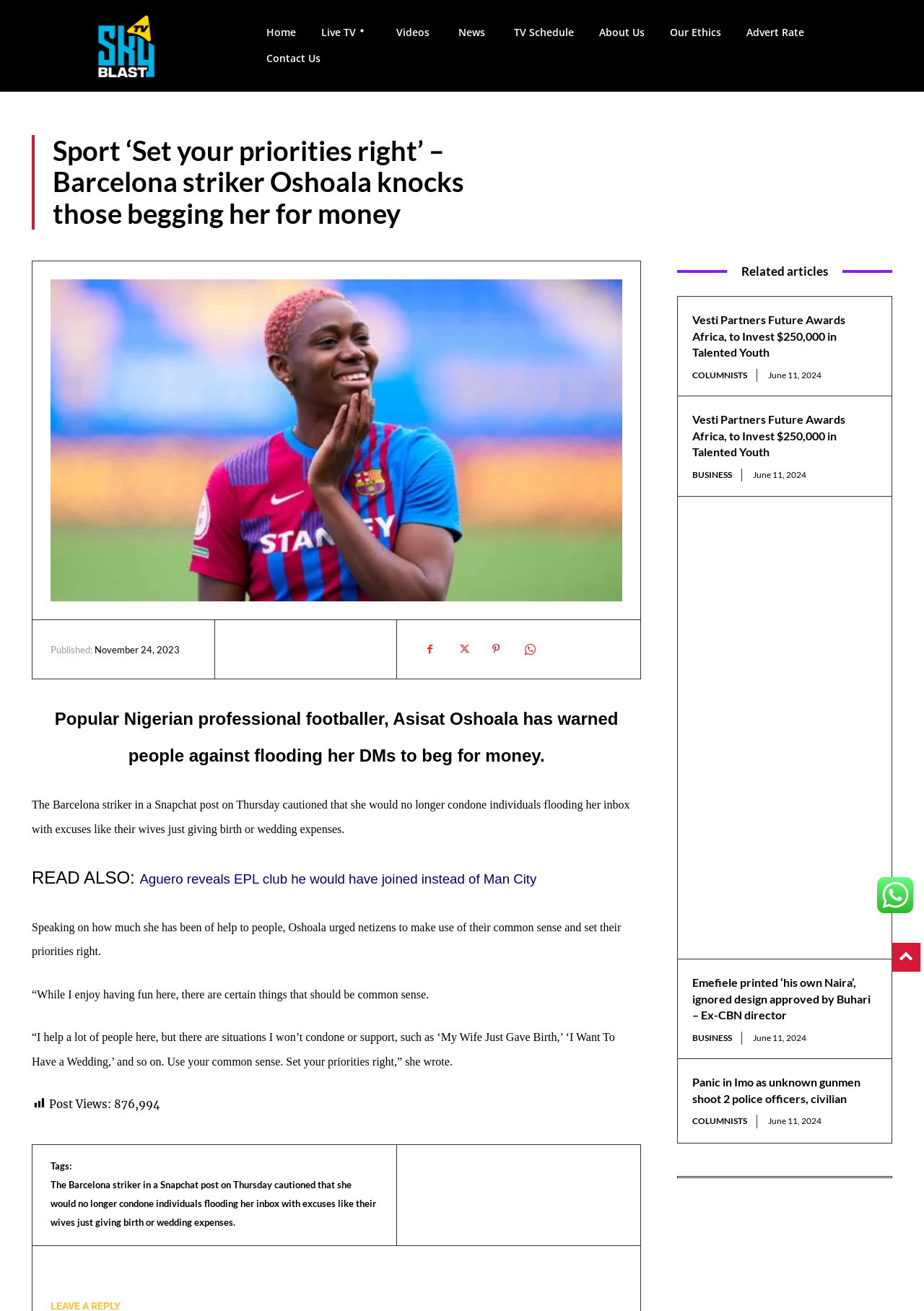Find the bounding box of the element with the following description: "Our Ethics". The coordinates must be four float numbers between 0 and 1, formatted as [left, top, right, bottom].

[0.713, 0.015, 0.792, 0.035]